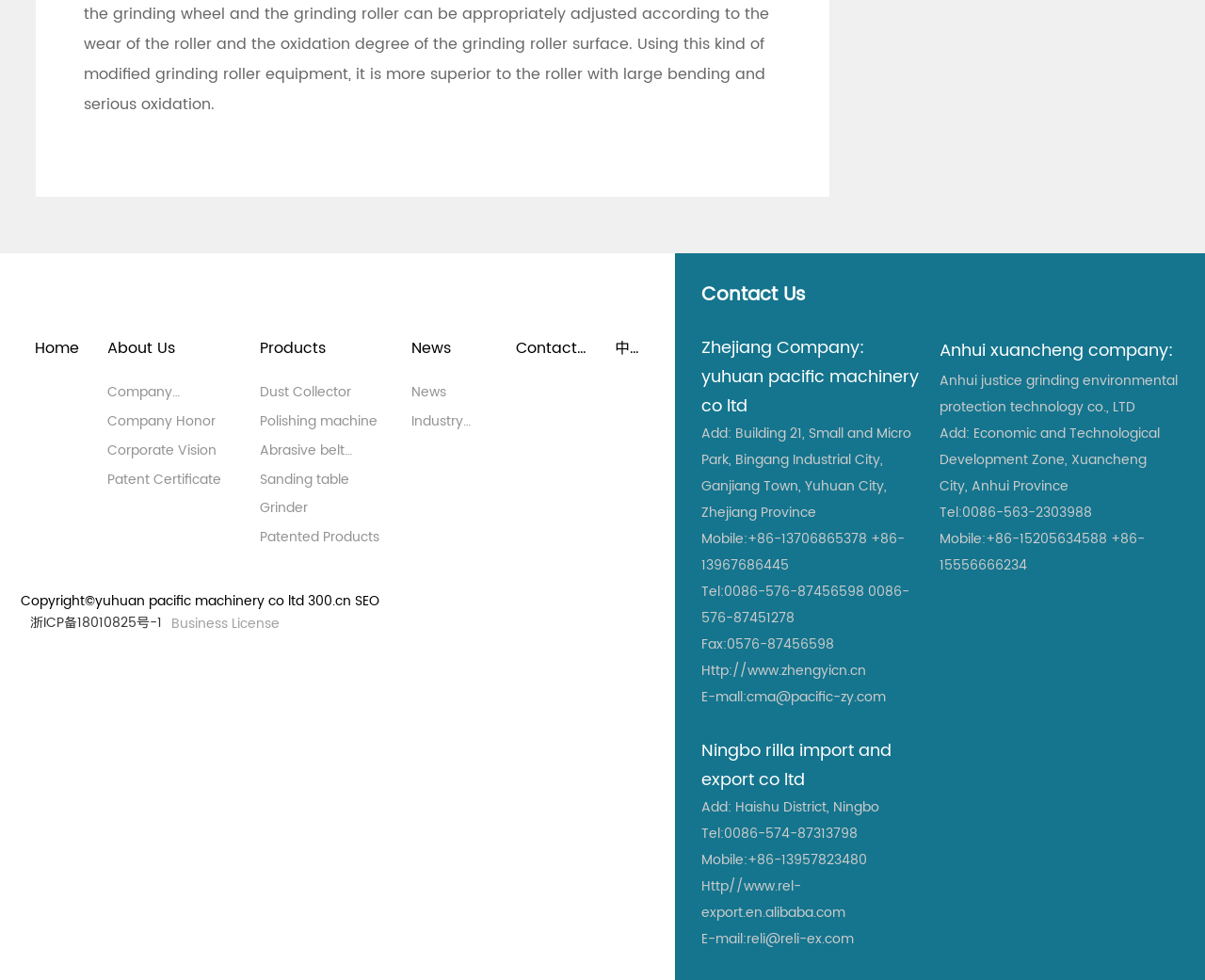What is the contact phone number of the Zhejiang company? Observe the screenshot and provide a one-word or short phrase answer.

0086-576-87456598